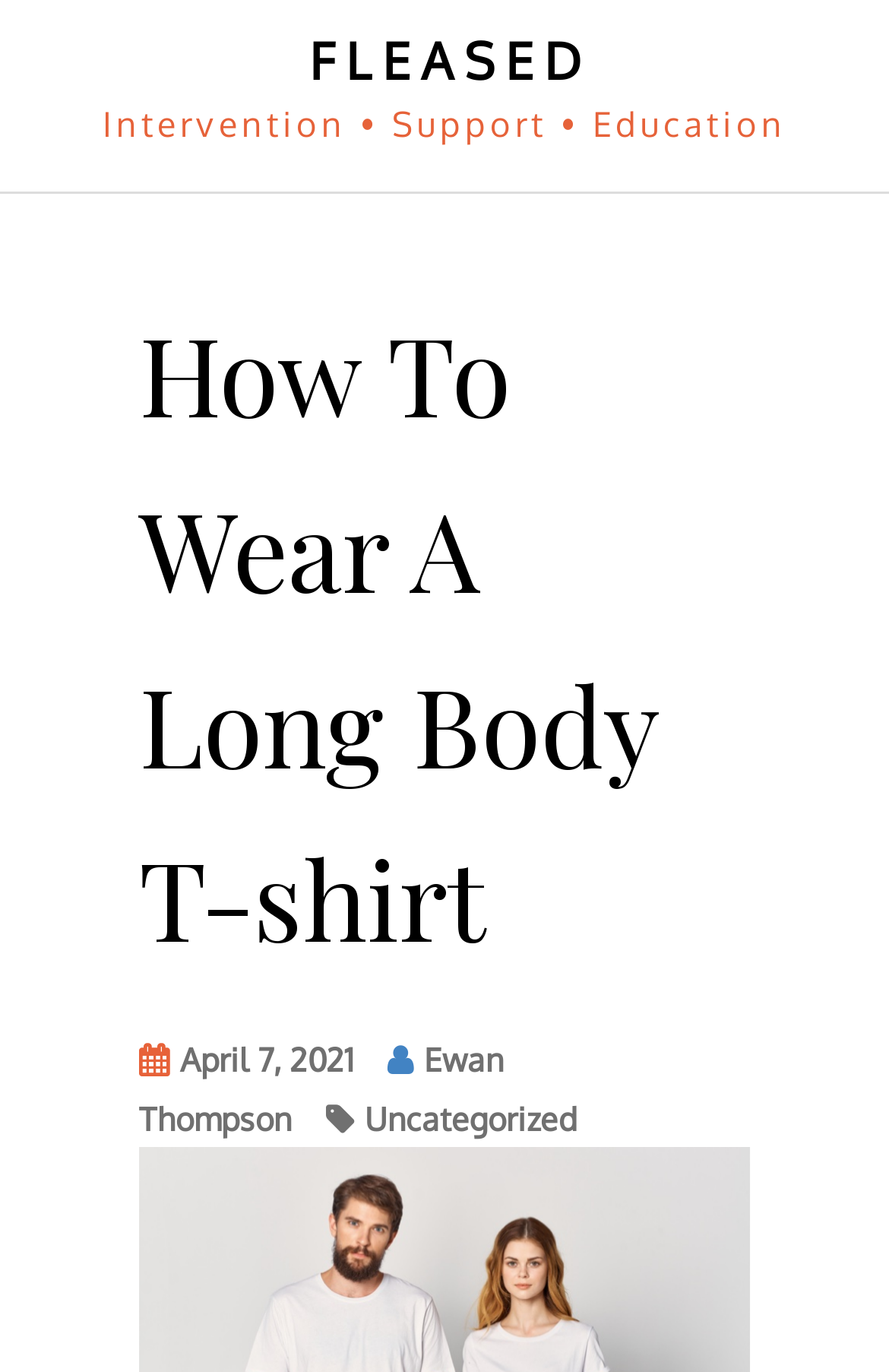When was the article published? Refer to the image and provide a one-word or short phrase answer.

April 7, 2021